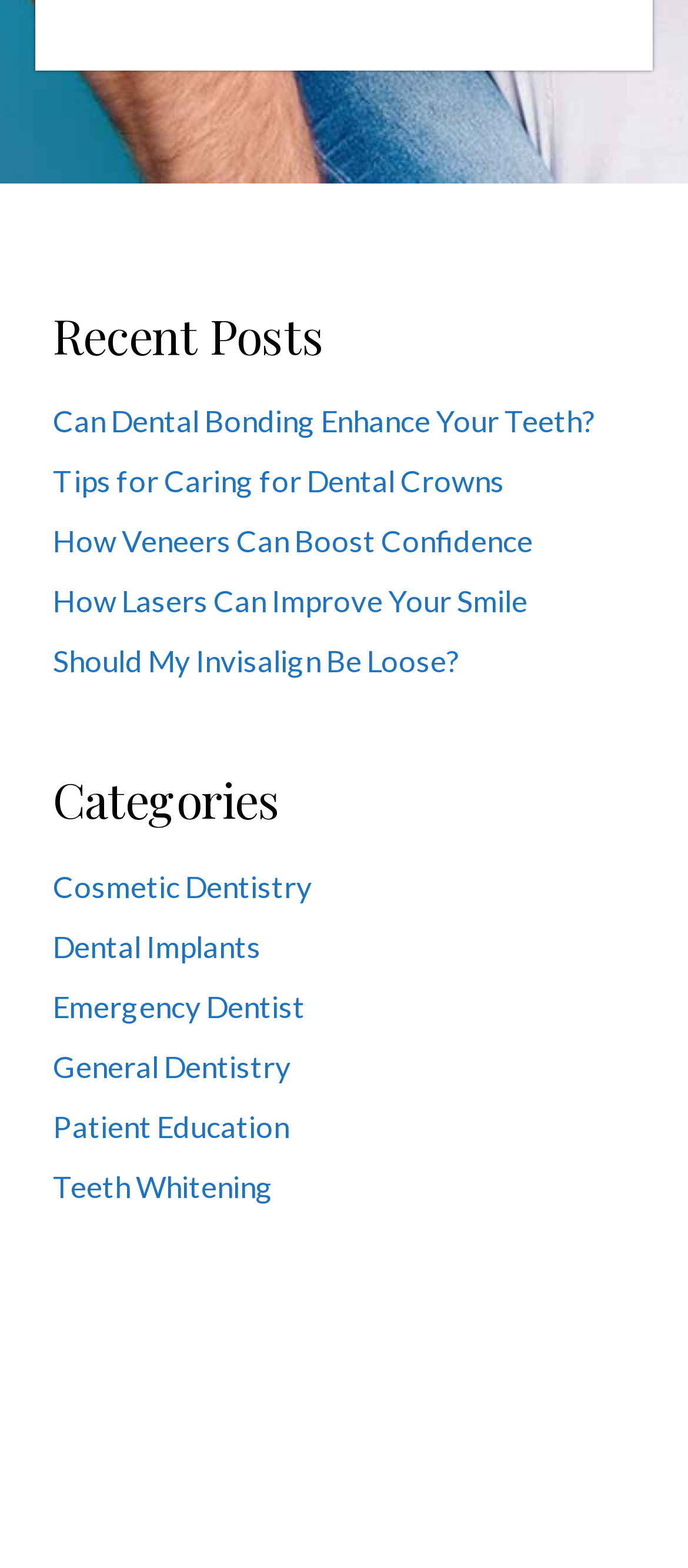Determine the bounding box coordinates of the UI element described by: "Cosmetic Dentistry".

[0.077, 0.553, 0.454, 0.577]